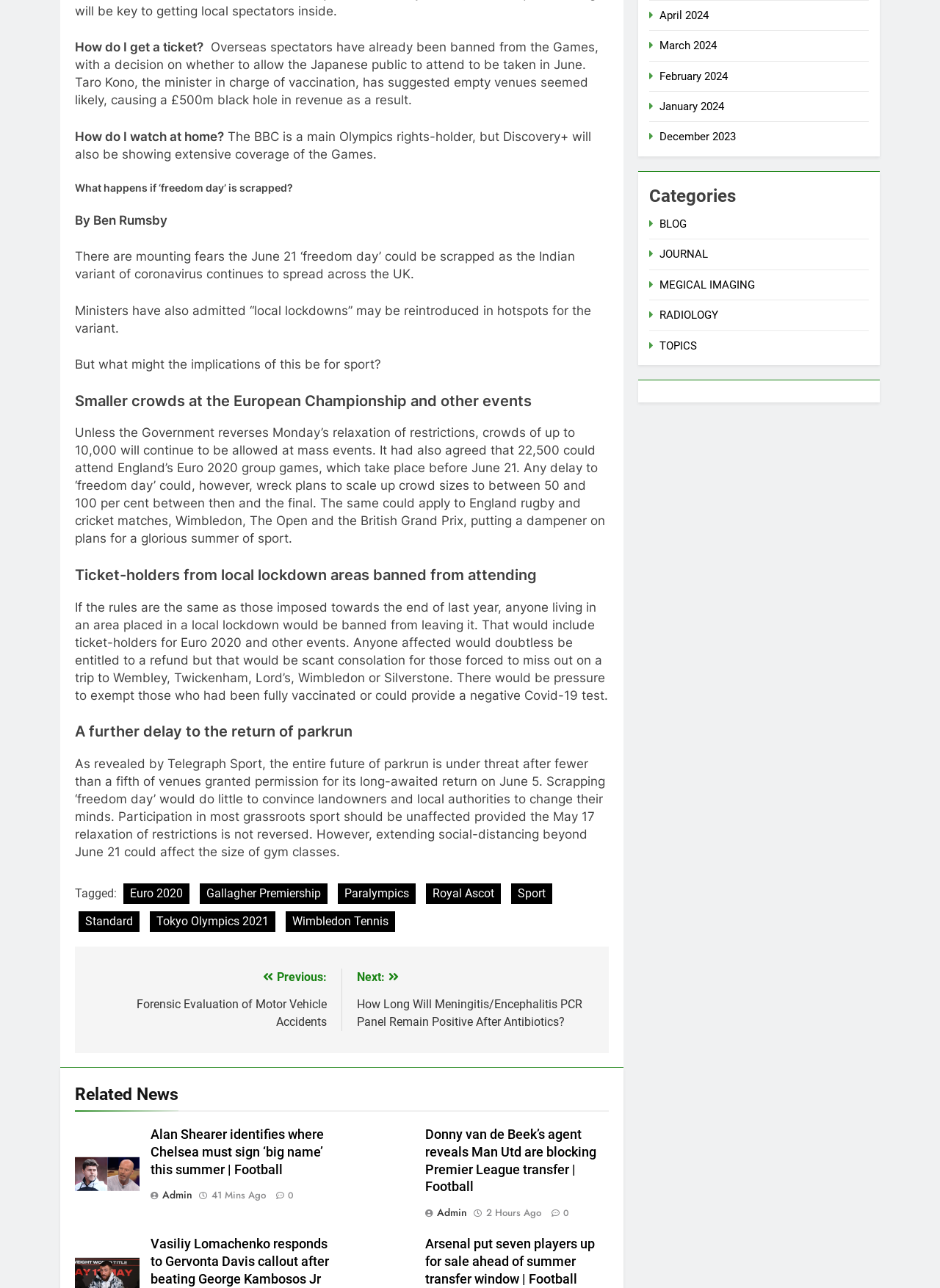How many articles are in the 'Related News' section?
Please give a detailed and elaborate answer to the question.

I counted the number of article elements in the 'Related News' section, which is located at the bottom of the webpage. There are two article elements with headings and links.